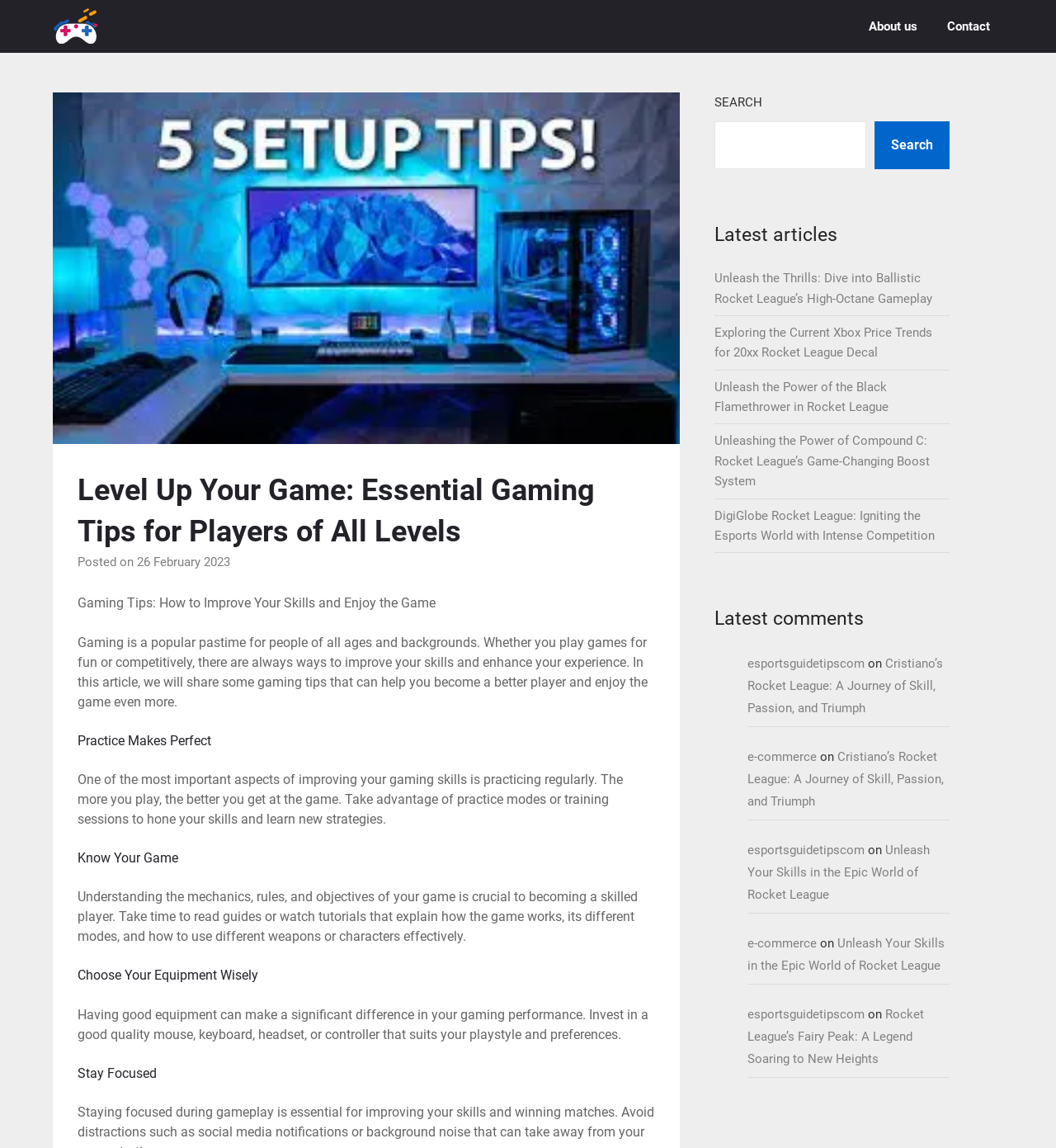For the given element description esportsguidetipscom, determine the bounding box coordinates of the UI element. The coordinates should follow the format (top-left x, top-left y, bottom-right x, bottom-right y) and be within the range of 0 to 1.

[0.708, 0.877, 0.819, 0.89]